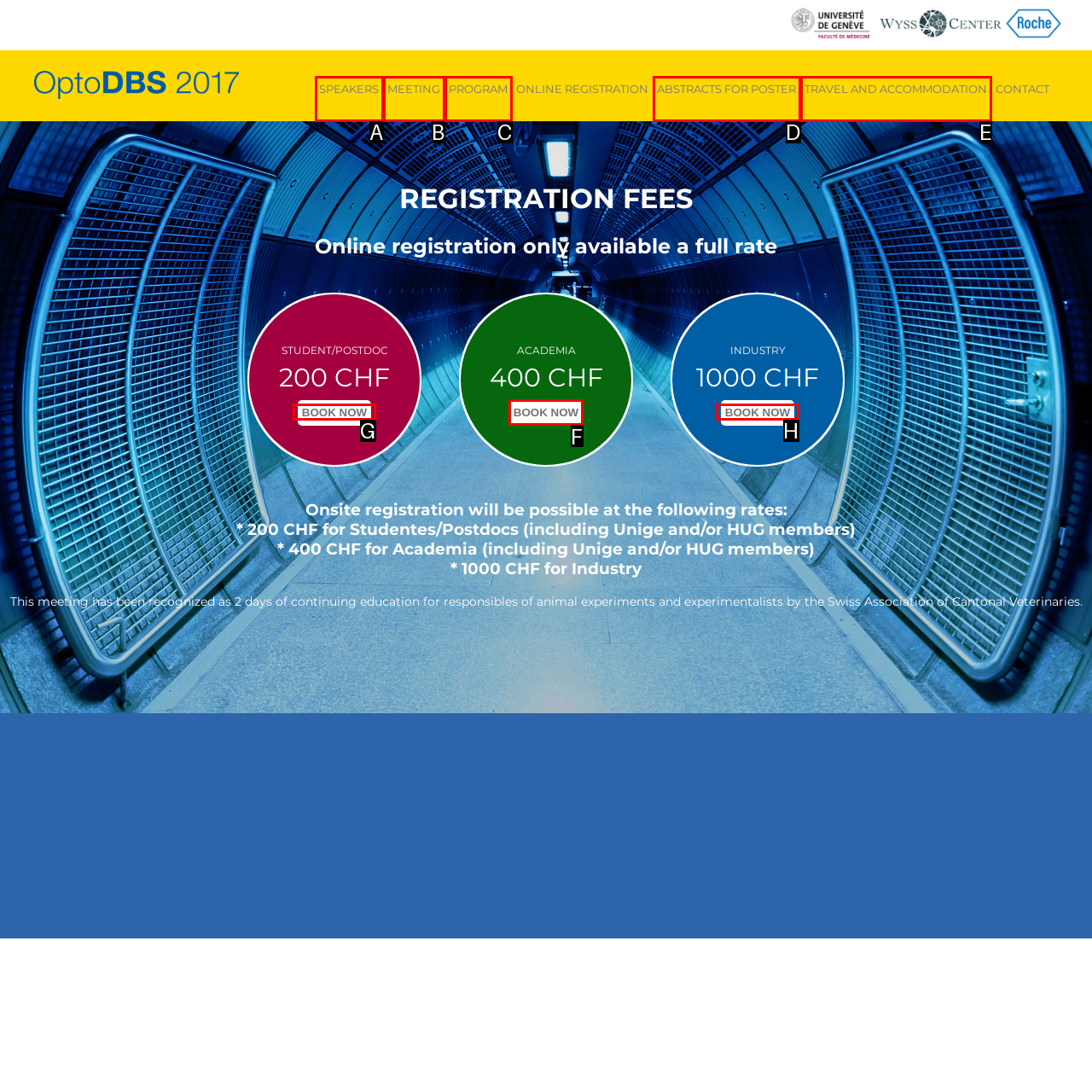Identify the HTML element that matches the description: MEETING. Provide the letter of the correct option from the choices.

B